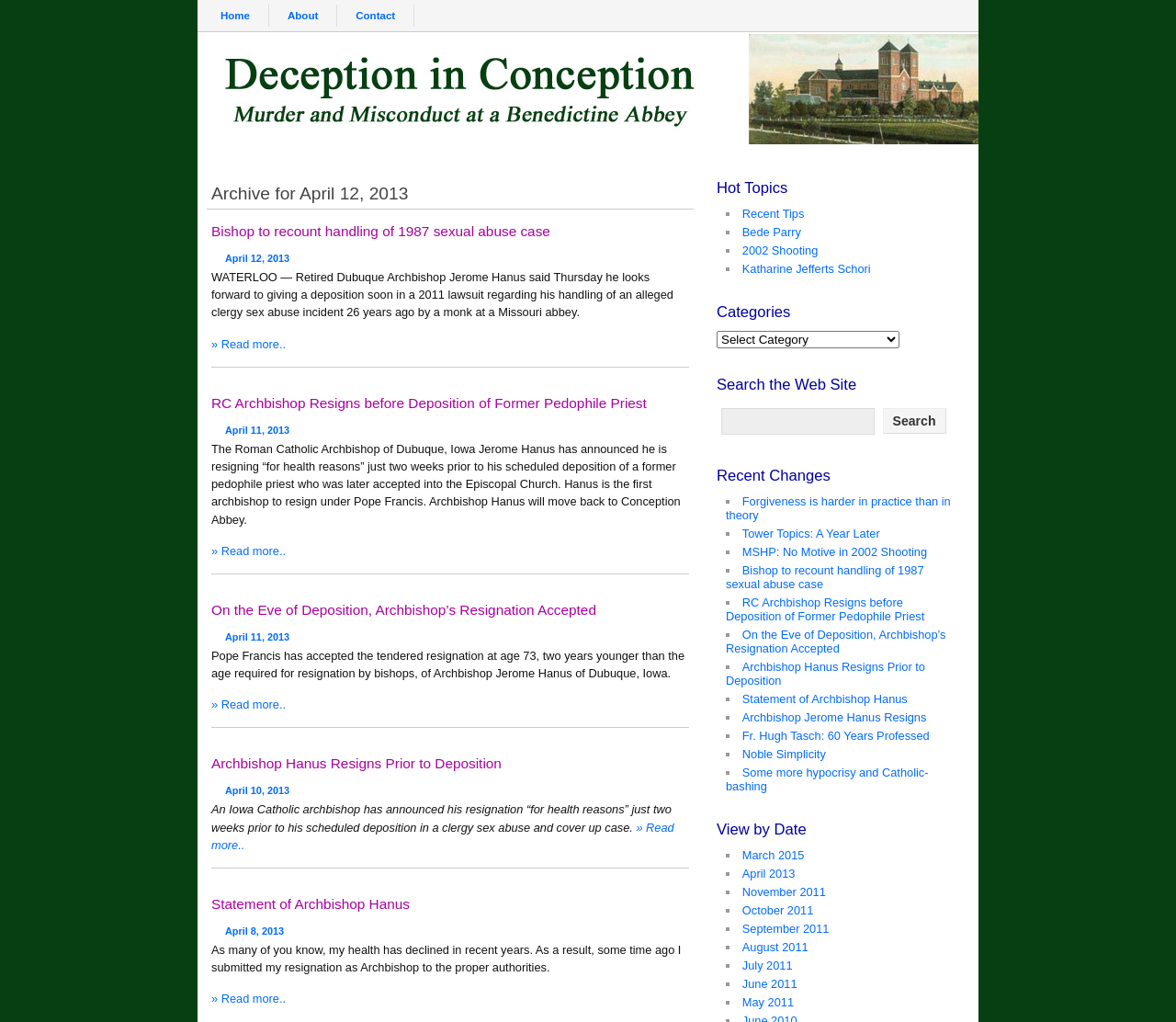Pinpoint the bounding box coordinates of the area that should be clicked to complete the following instruction: "View posts from 'April 2013'". The coordinates must be given as four float numbers between 0 and 1, i.e., [left, top, right, bottom].

[0.631, 0.848, 0.676, 0.862]